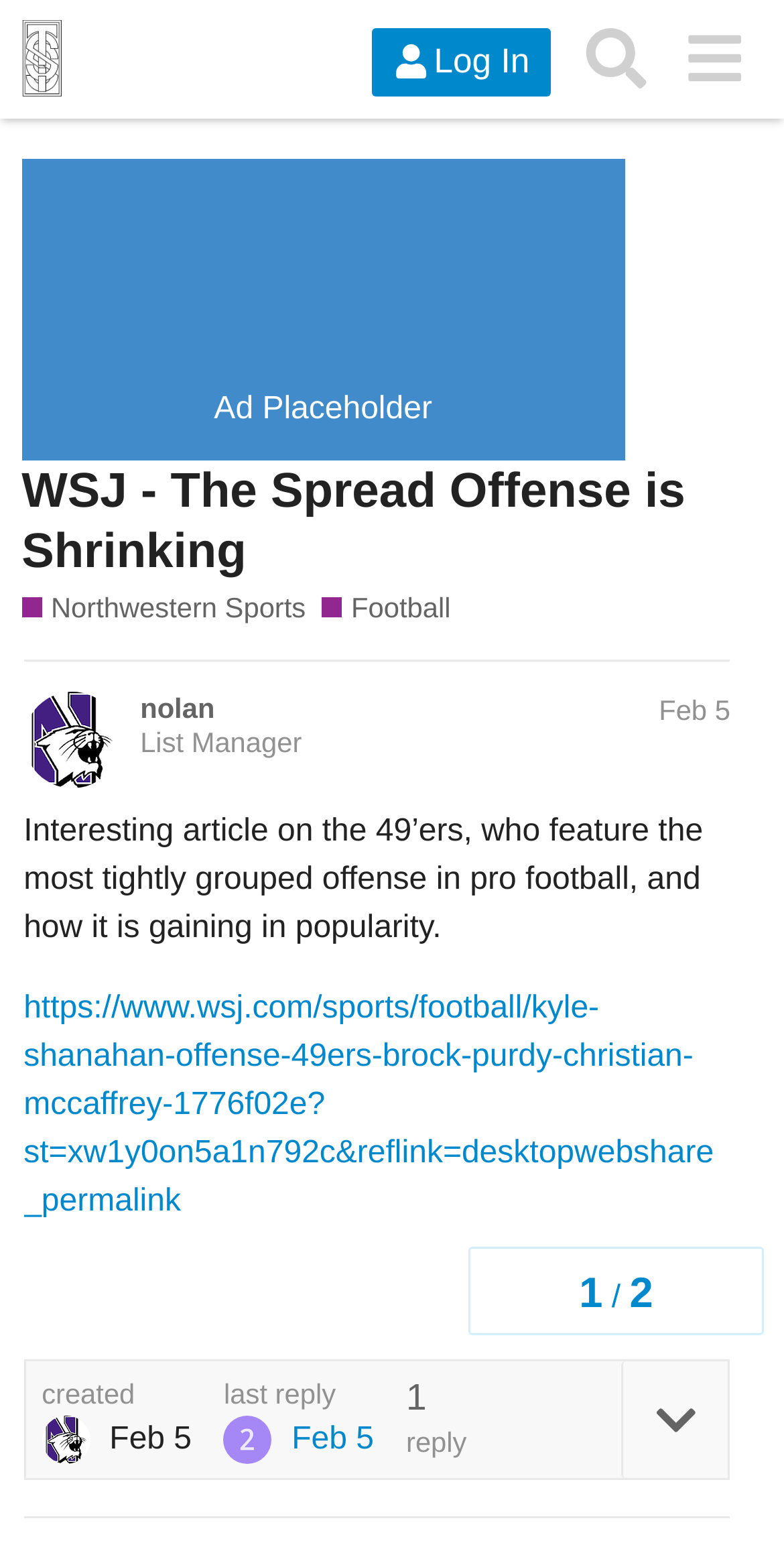Locate the bounding box coordinates of the segment that needs to be clicked to meet this instruction: "Copy a link to this post".

[0.813, 0.816, 0.931, 0.868]